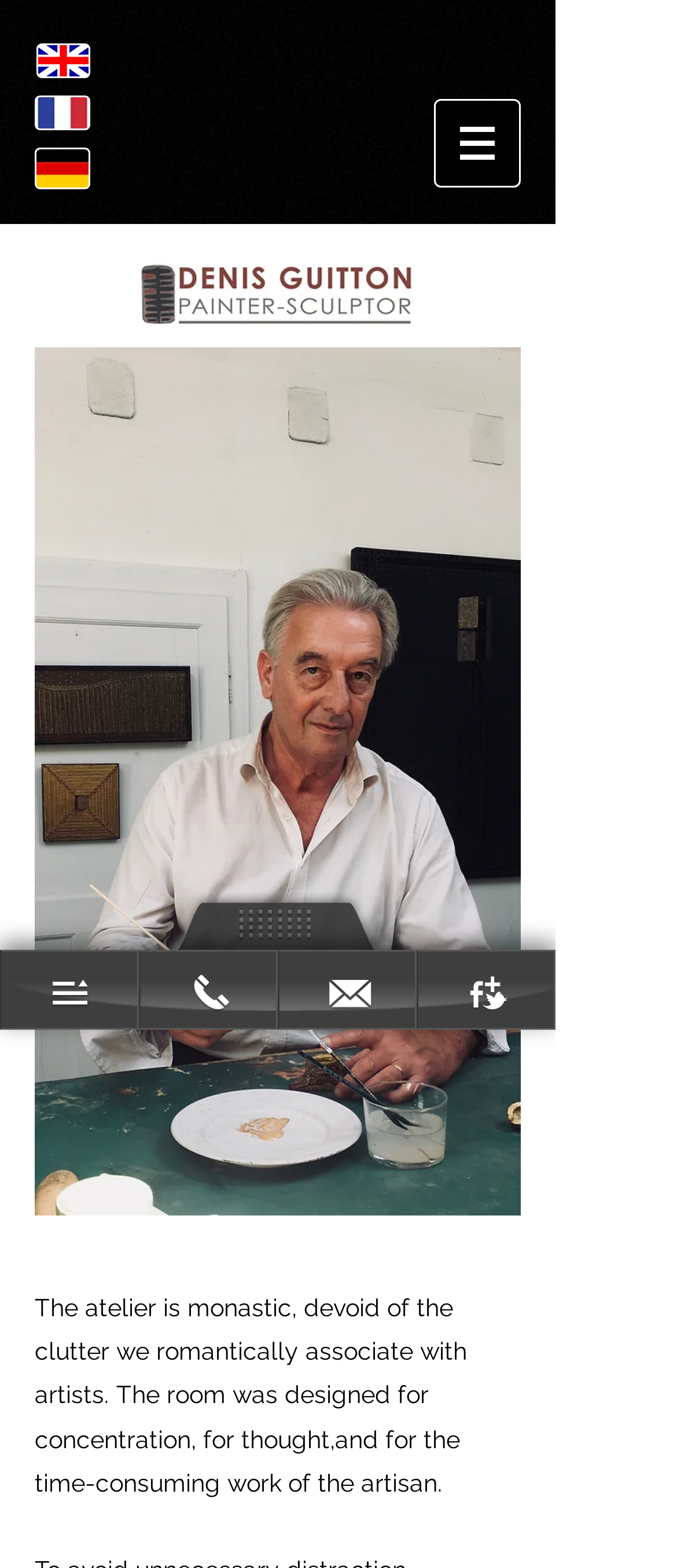Generate a detailed explanation of the webpage's features and information.

The webpage is about ATELIER, specifically denis-guitton. At the top left, there are three small flag images, each representing a different country: the UK, an unknown country (istockphoto-1217456327-612x612.jpg), and Germany. 

Below the flags, there is a navigation menu labeled "Site" with a button that has a popup menu. To the right of the navigation menu, there is an image of a logo, "Logo DG.jpg". 

On the left side of the page, there is a large image of a person, Denis Guitton, taking up most of the vertical space. 

At the bottom of the page, there are two paragraphs of text. The first paragraph describes the atelier as a monastic space designed for concentration and artisanal work. The second paragraph is a single non-breaking space character. 

There are also three links on the page, two of which are located at the bottom center and one at the bottom right, but their contents are not specified.